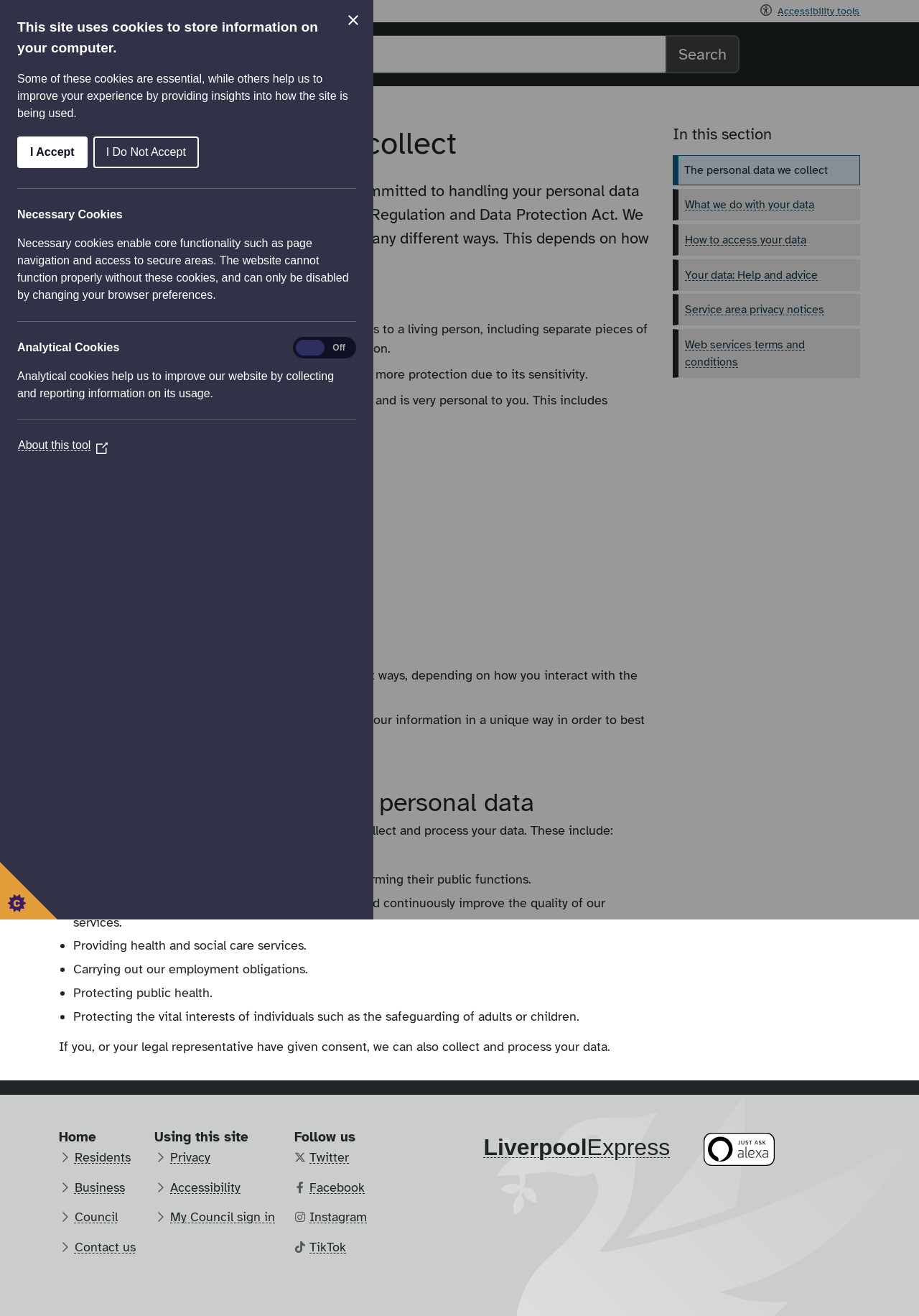How can I access my personal data?
Based on the screenshot, give a detailed explanation to answer the question.

The webpage provides a link to 'How to access your data' in the 'In this section' navigation, indicating that individuals can access their personal data through a service provided by the council.